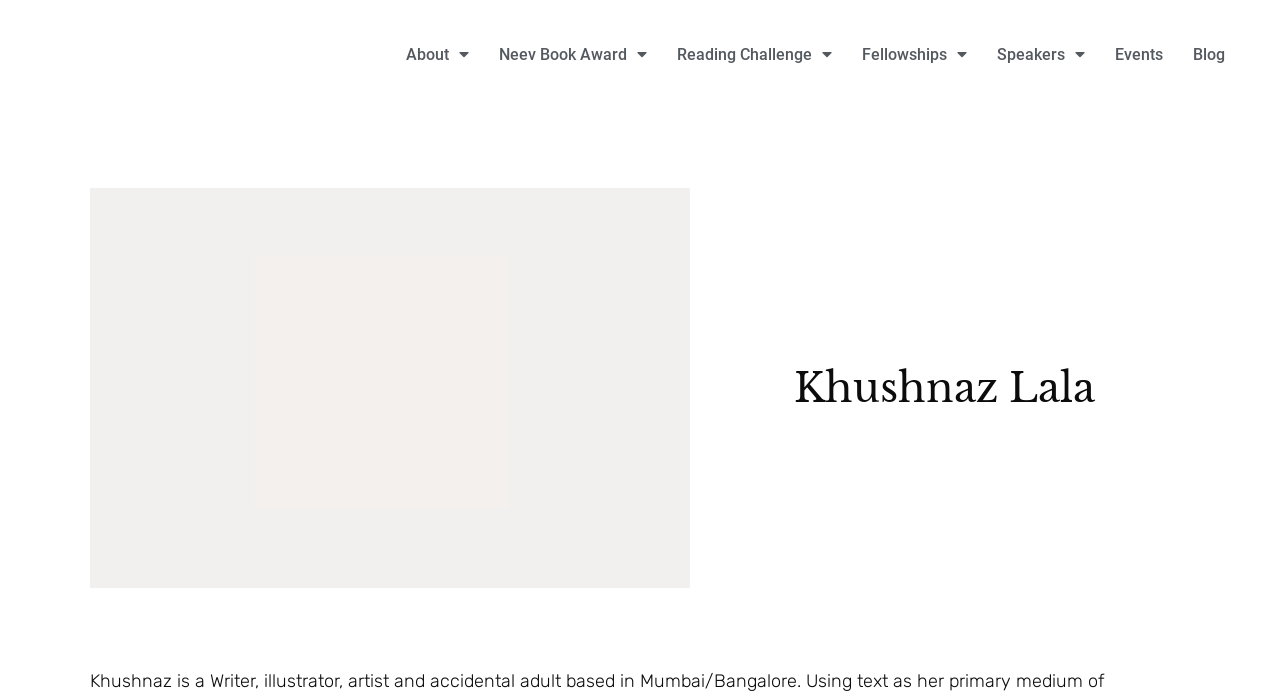What is the last item on the top navigation bar? From the image, respond with a single word or brief phrase.

Blog